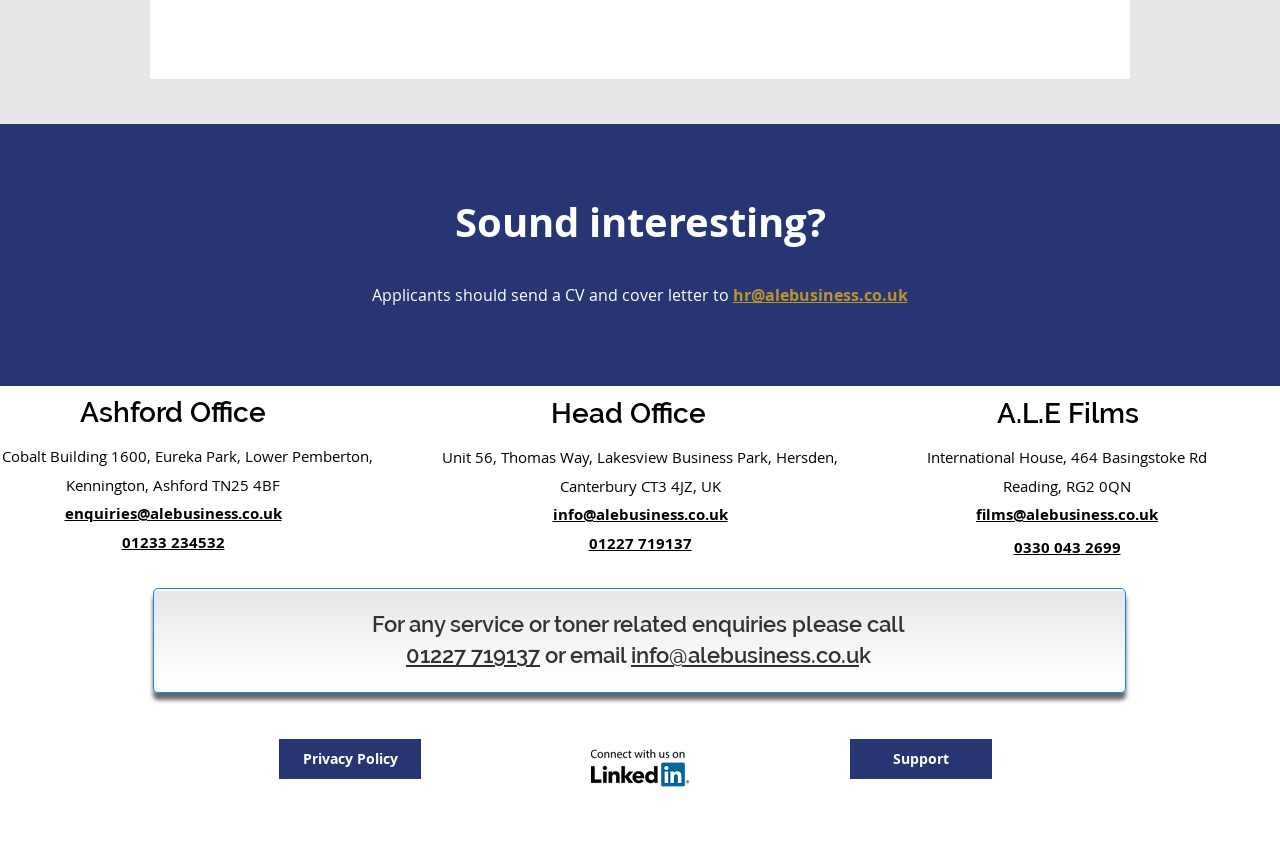What is the email address for sending CV and cover letter?
Look at the image and provide a detailed response to the question.

The webpage has a section that says 'Applicants should send a CV and cover letter to' followed by a link 'hr@alebusiness.co.uk', which suggests that this is the email address to send the application materials.